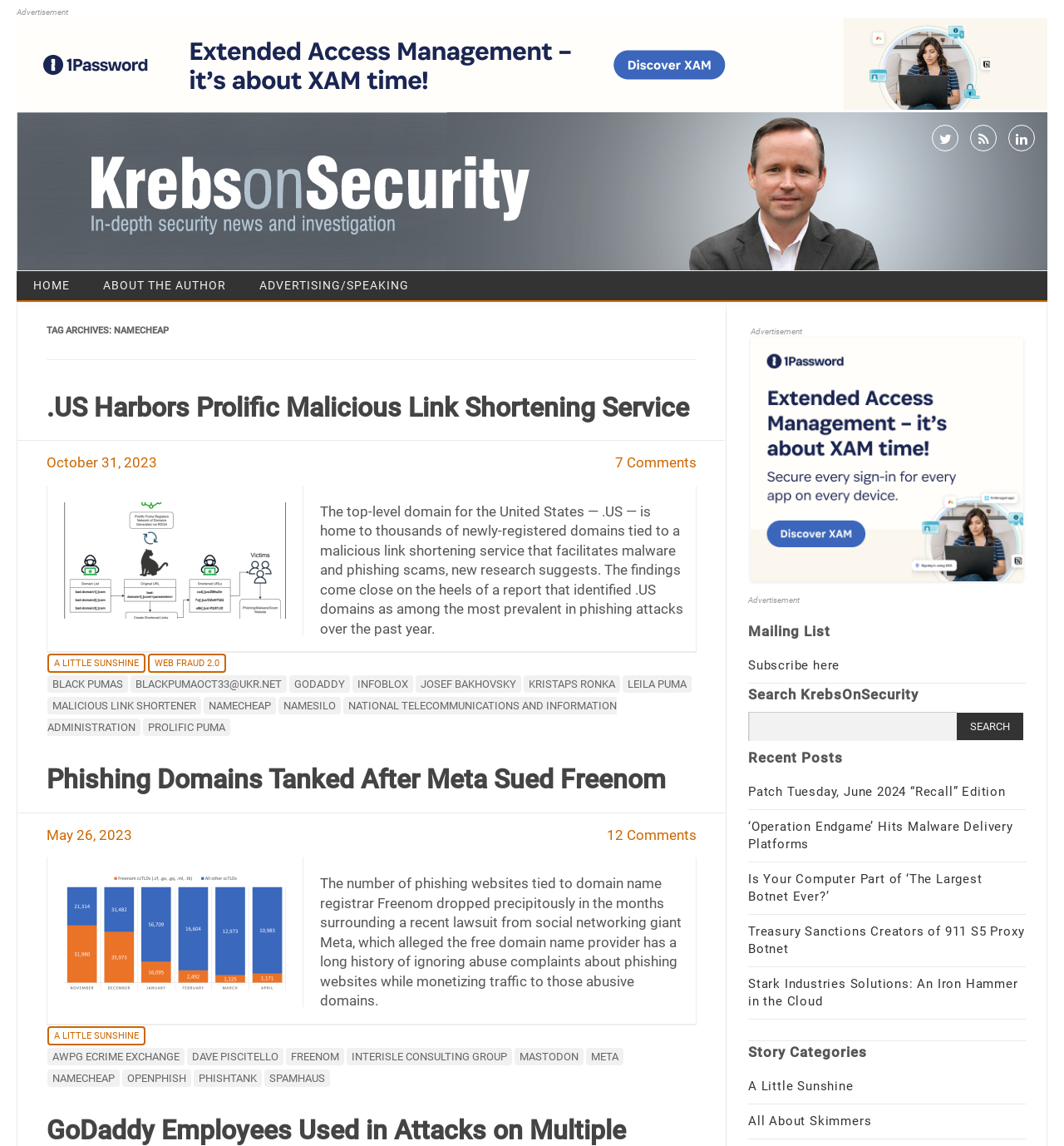Generate the text of the webpage's primary heading.

TAG ARCHIVES: NAMECHEAP